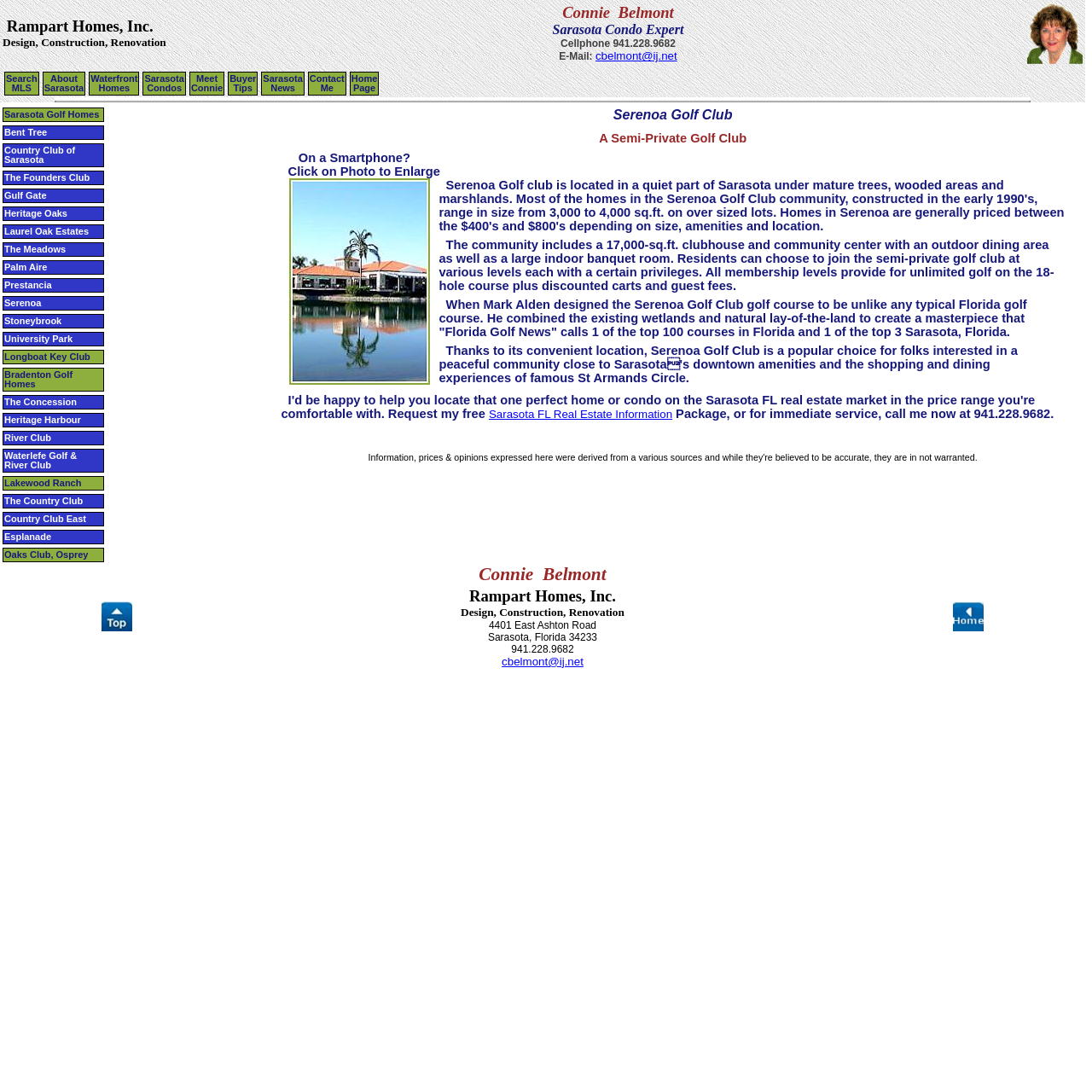Use a single word or phrase to answer the question:
What is the price range of homes in Serenoa Golf Club?

$400's to $800's